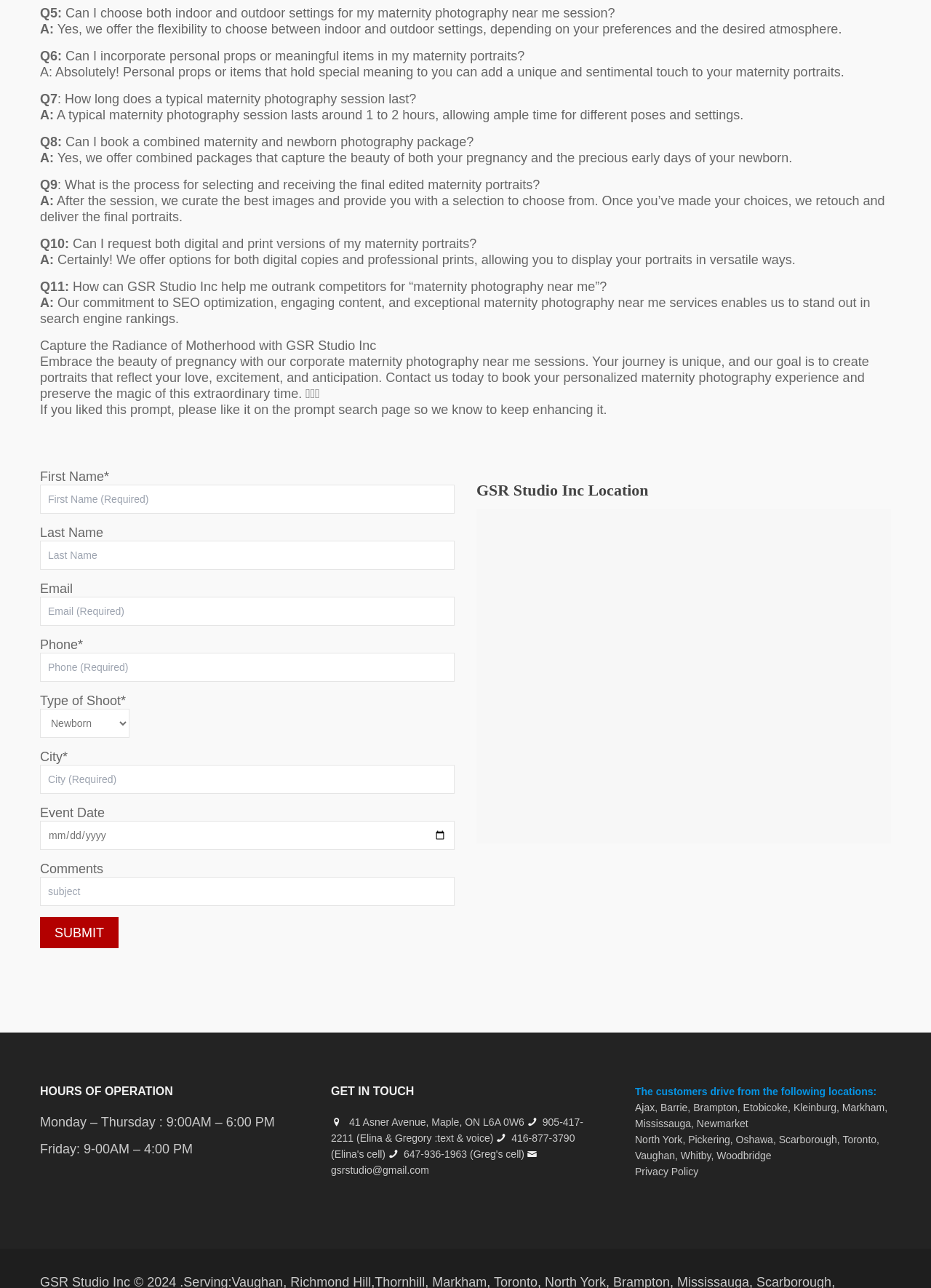Please find the bounding box coordinates of the clickable region needed to complete the following instruction: "View location on map". The bounding box coordinates must consist of four float numbers between 0 and 1, i.e., [left, top, right, bottom].

[0.516, 0.398, 0.953, 0.652]